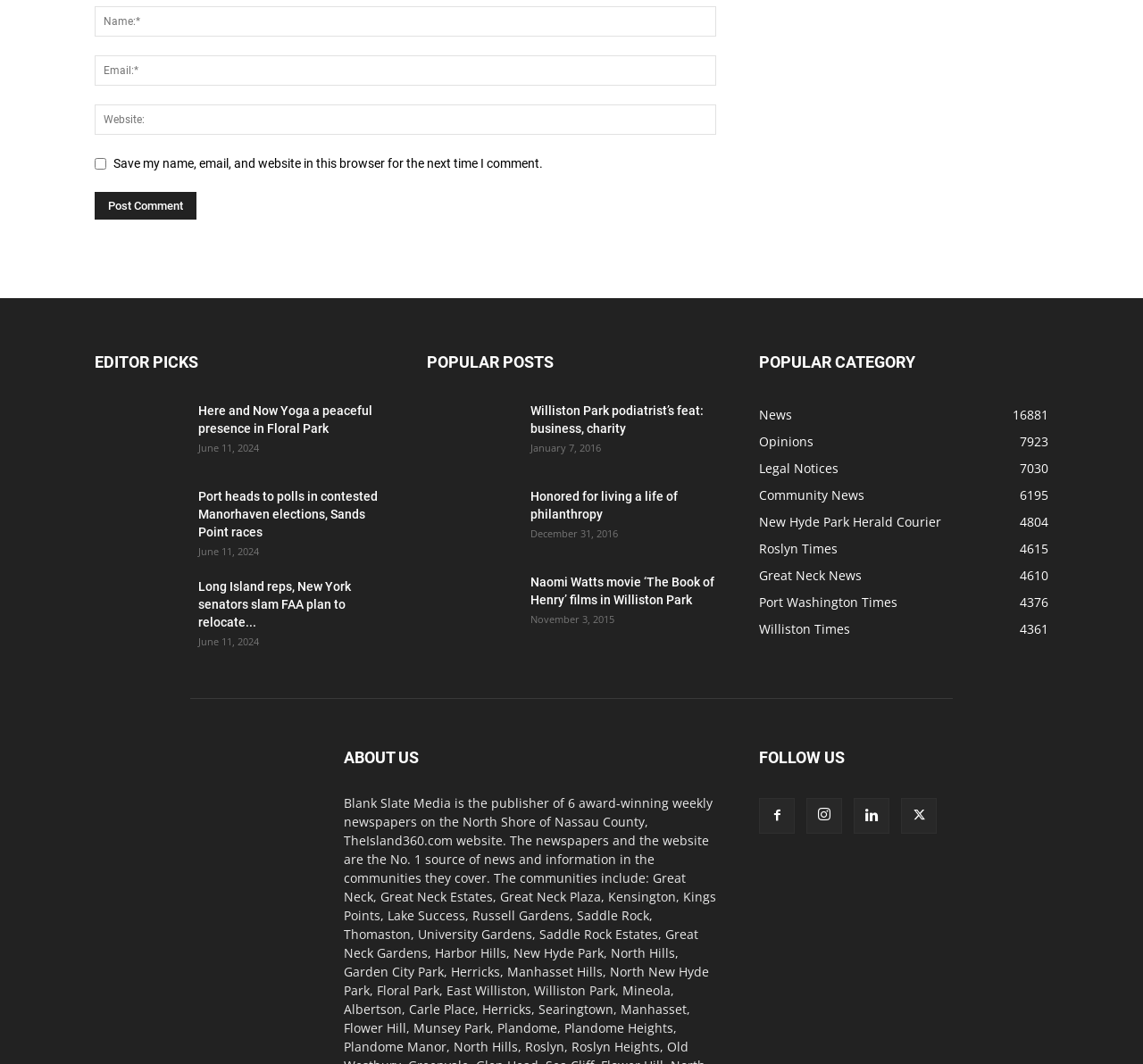Please identify the coordinates of the bounding box that should be clicked to fulfill this instruction: "Read the full article".

None